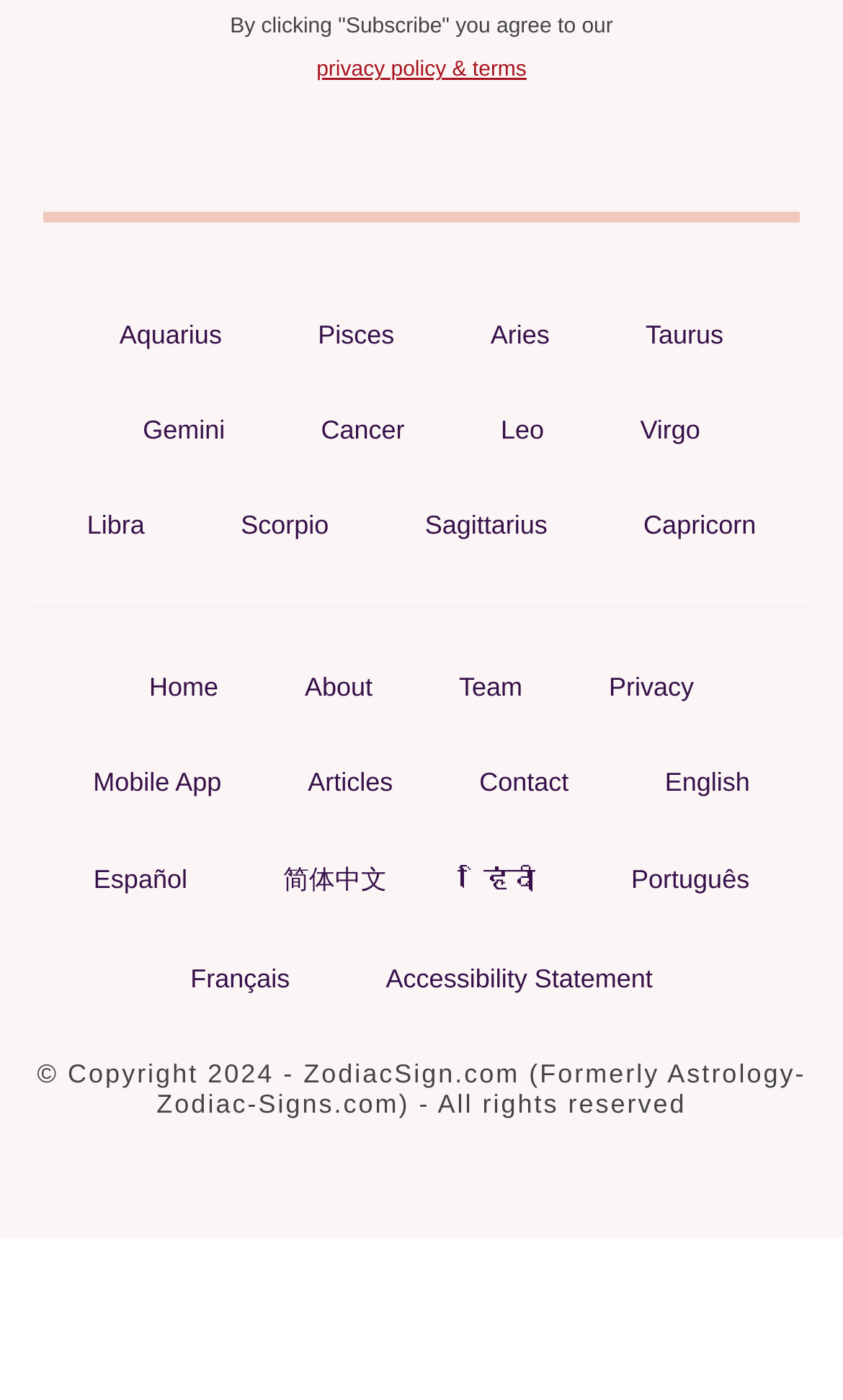Identify the bounding box coordinates for the region to click in order to carry out this instruction: "Contact Martin Grasse". Provide the coordinates using four float numbers between 0 and 1, formatted as [left, top, right, bottom].

None